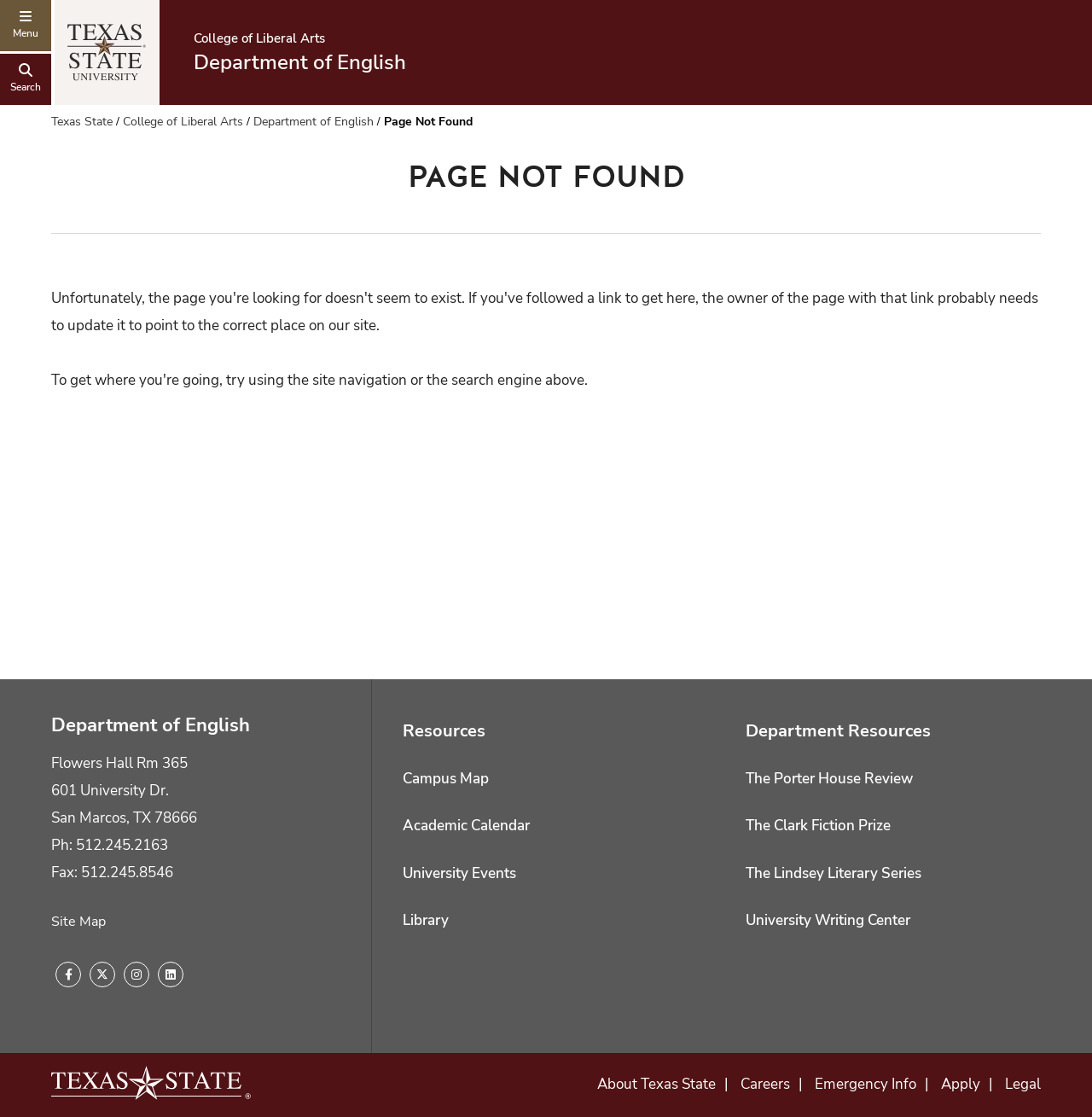Determine the bounding box coordinates for the clickable element required to fulfill the instruction: "View Campus Map". Provide the coordinates as four float numbers between 0 and 1, i.e., [left, top, right, bottom].

[0.369, 0.686, 0.448, 0.709]